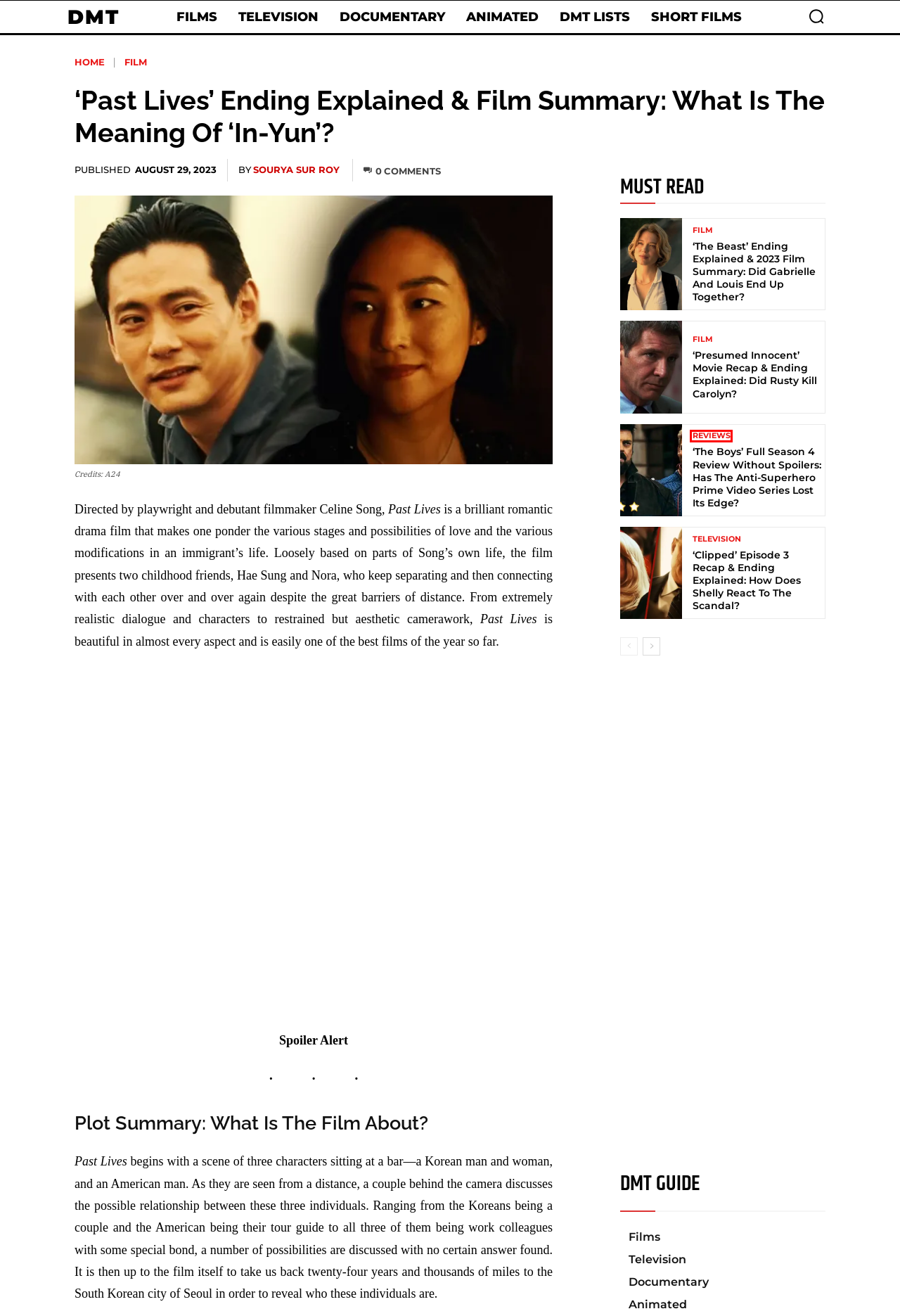You are given a screenshot of a webpage with a red rectangle bounding box around a UI element. Select the webpage description that best matches the new webpage after clicking the element in the bounding box. Here are the candidates:
A. Animated Archives - DMT
B. Reviews Archives - DMT
C. DMT Lists Archives - DMT
D. Sourya Sur Roy - DMT
E. Film Archives - DMT
F. 'Presumed Innocent' Movie Recap & Ending Explained: Did Rusty Kill Carolyn?
G. Short Film Archives - DMT
H. 'The Beast' Ending Explained & 2023 Film Summary: Did Gabrielle And Louis End Up Together?

B